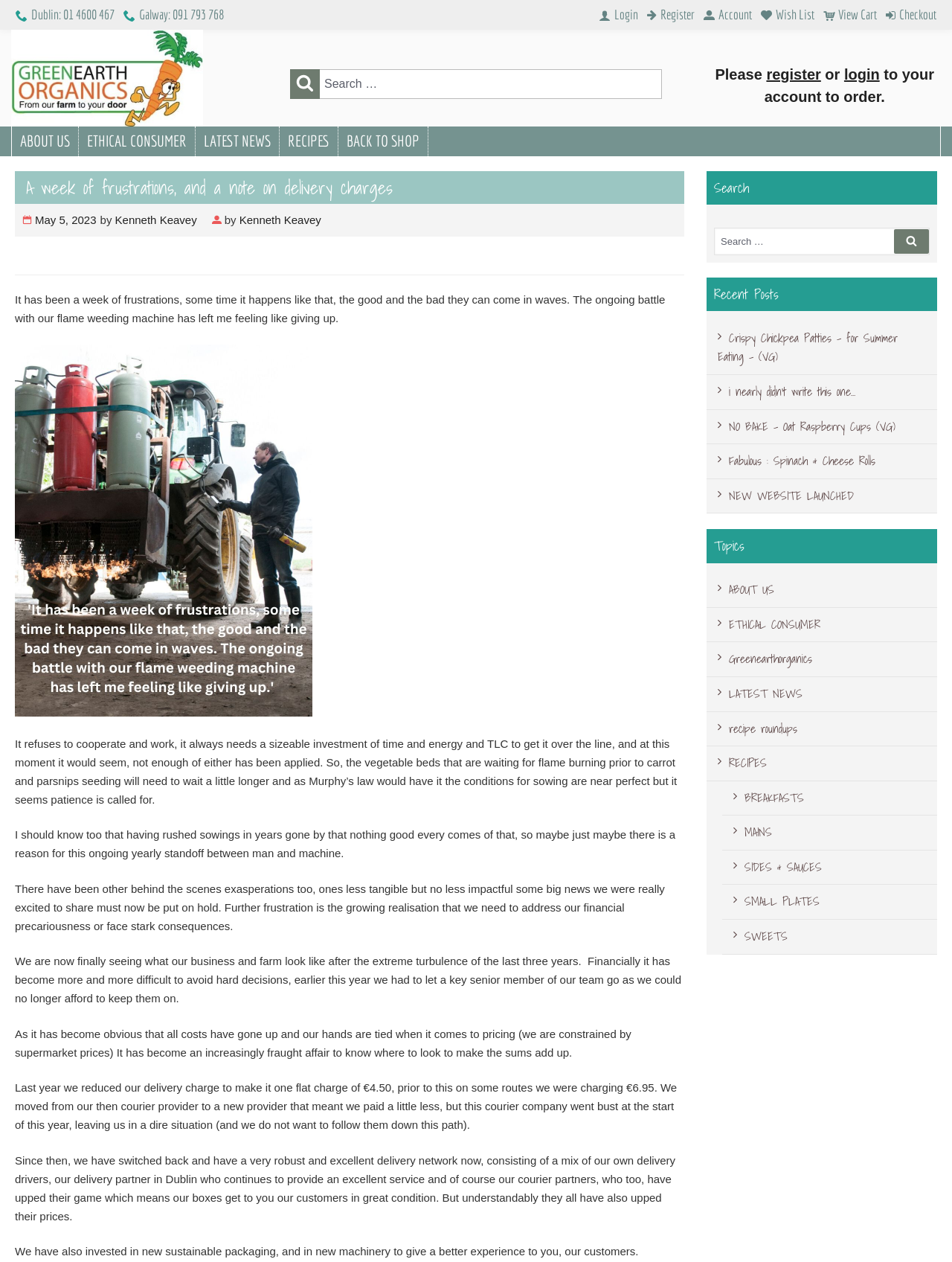What is the purpose of the search bar?
Ensure your answer is thorough and detailed.

The search bar is located at the top of the website and allows users to search for specific keywords or phrases within the website, making it easier for them to find relevant content.